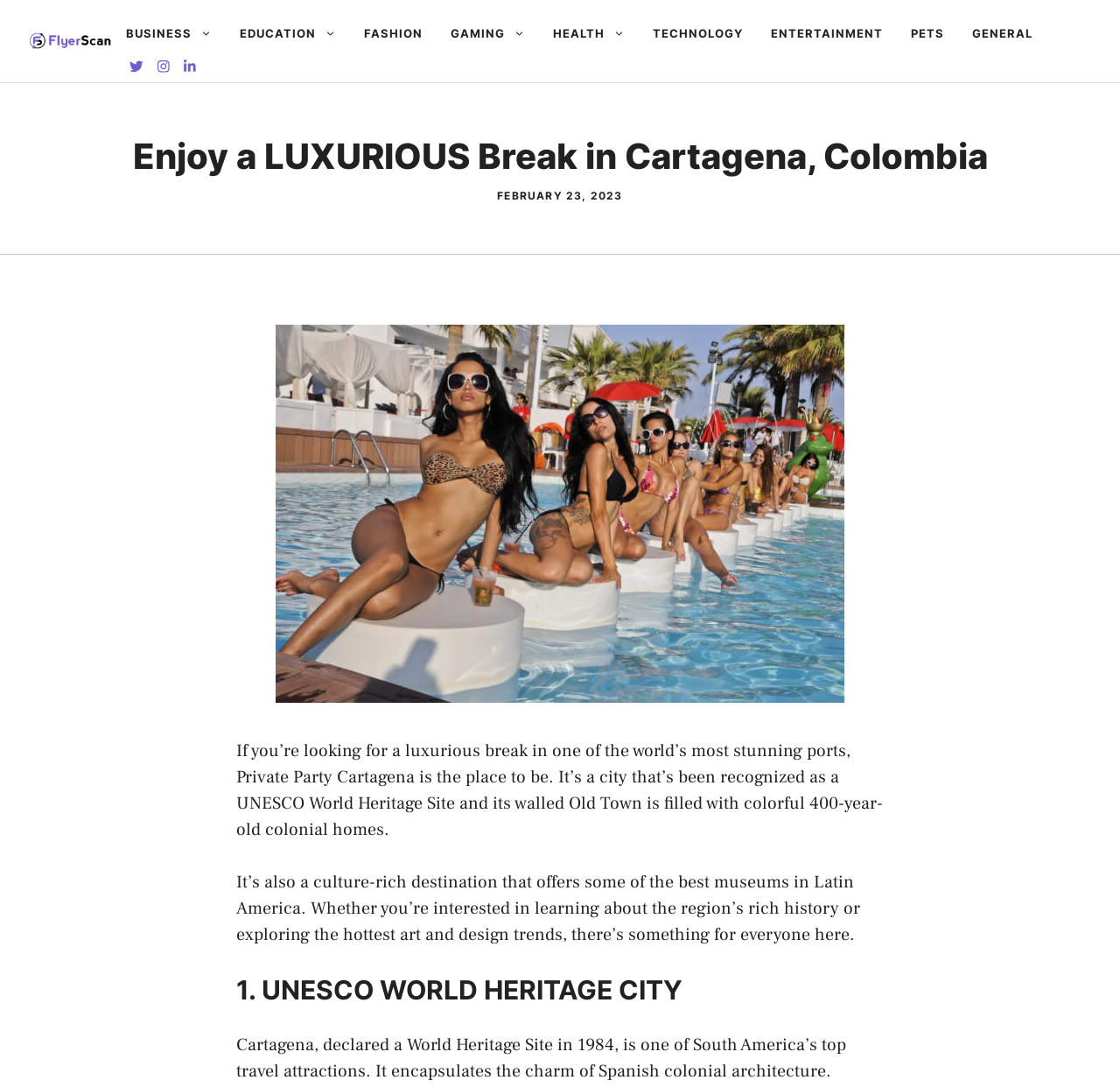Using the element description: "alt="Flyer Scan"", determine the bounding box coordinates for the specified UI element. The coordinates should be four float numbers between 0 and 1, [left, top, right, bottom].

[0.025, 0.026, 0.1, 0.047]